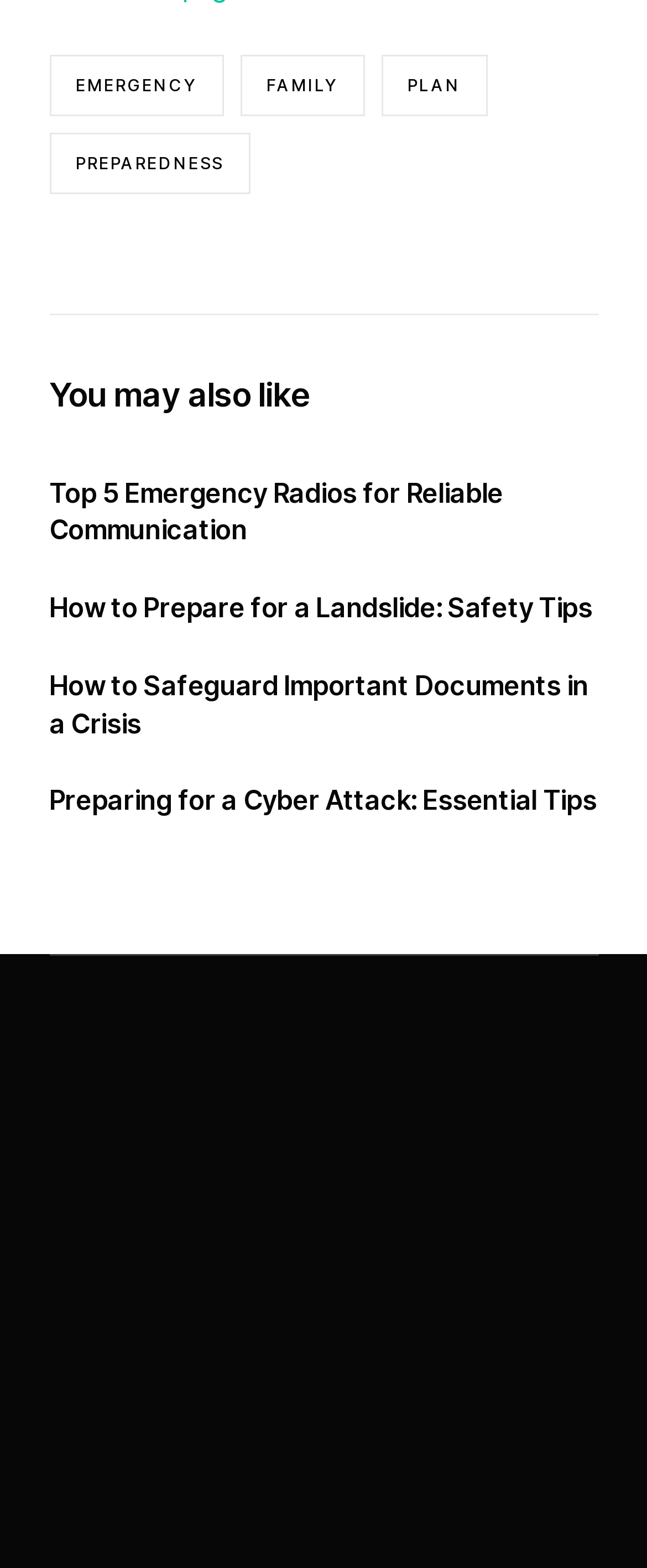Show the bounding box coordinates for the element that needs to be clicked to execute the following instruction: "read Top 5 Emergency Radios for Reliable Communication article". Provide the coordinates in the form of four float numbers between 0 and 1, i.e., [left, top, right, bottom].

[0.076, 0.303, 0.778, 0.349]